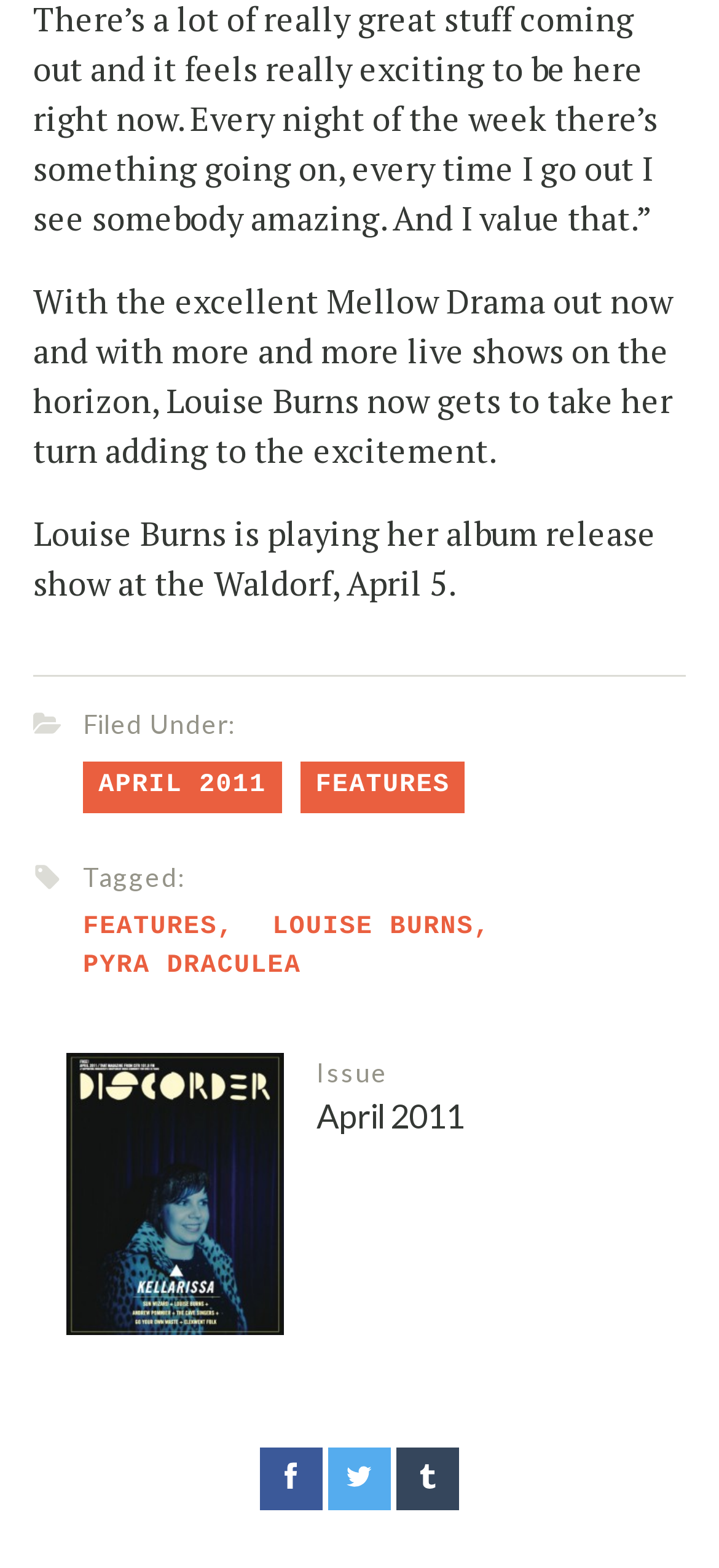Find and specify the bounding box coordinates that correspond to the clickable region for the instruction: "Click the link to read more about Louise Burns".

[0.379, 0.582, 0.659, 0.6]